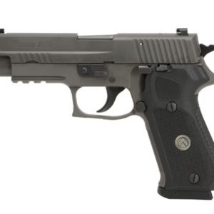Describe all the elements in the image with great detail.

This image showcases the Sig Sauer P220 Legion Full-Size, a well-regarded firearm known for its reliability and precision. The pistol features a sleek design, highlighted by a matte gray finish and ergonomic grip, providing both comfort and control for the shooter. Its integrated accessory rail allows for easy attachment of tactical lights and lasers, enhancing its functionality for various shooting situations. The high-visibility 3-dot sight system, coupled with a smooth trigger action, contributes to an enhanced shooting experience. Designed for both left- and right-handed users, the P220 embodies a blend of performance and user-friendly features, making it a popular choice among enthusiasts and professionals alike.